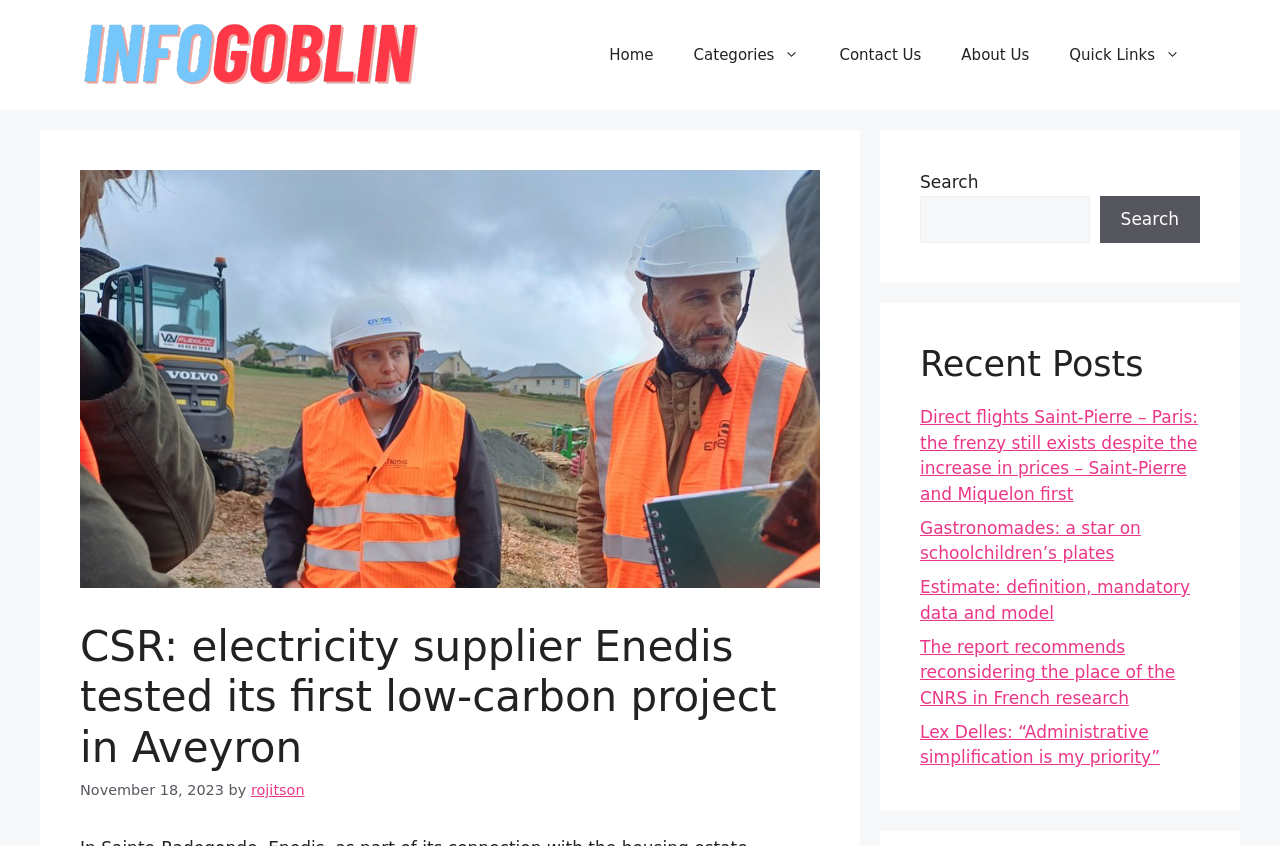Detail the features and information presented on the webpage.

The webpage appears to be a news article page from the website InfoGoblin. At the top, there is a banner with the site's name and a navigation menu with links to Home, Categories, Contact Us, About Us, and Quick Links. Below the navigation menu, there is a large image related to the article "CSR: electricity supplier Enedis tested its first low-carbon project in Aveyron".

The main content area is divided into two sections. On the left, there is a header with the article title "CSR: electricity supplier Enedis tested its first low-carbon project in Aveyron" and a timestamp indicating the article was published on November 18, 2023, by rojitson. Below the header, there is the article's content, which is not explicitly described in the accessibility tree.

On the right side, there are two complementary sections. The top section contains a search bar with a search button. The bottom section is titled "Recent Posts" and lists five links to other news articles, including "Direct flights Saint-Pierre – Paris: the frenzy still exists despite the increase in prices – Saint-Pierre and Miquelon first", "Gastronomades: a star on schoolchildren’s plates", "Estimate: definition, mandatory data and model", "The report recommends reconsidering the place of the CNRS in French research", and "Lex Delles: “Administrative simplification is my priority”".